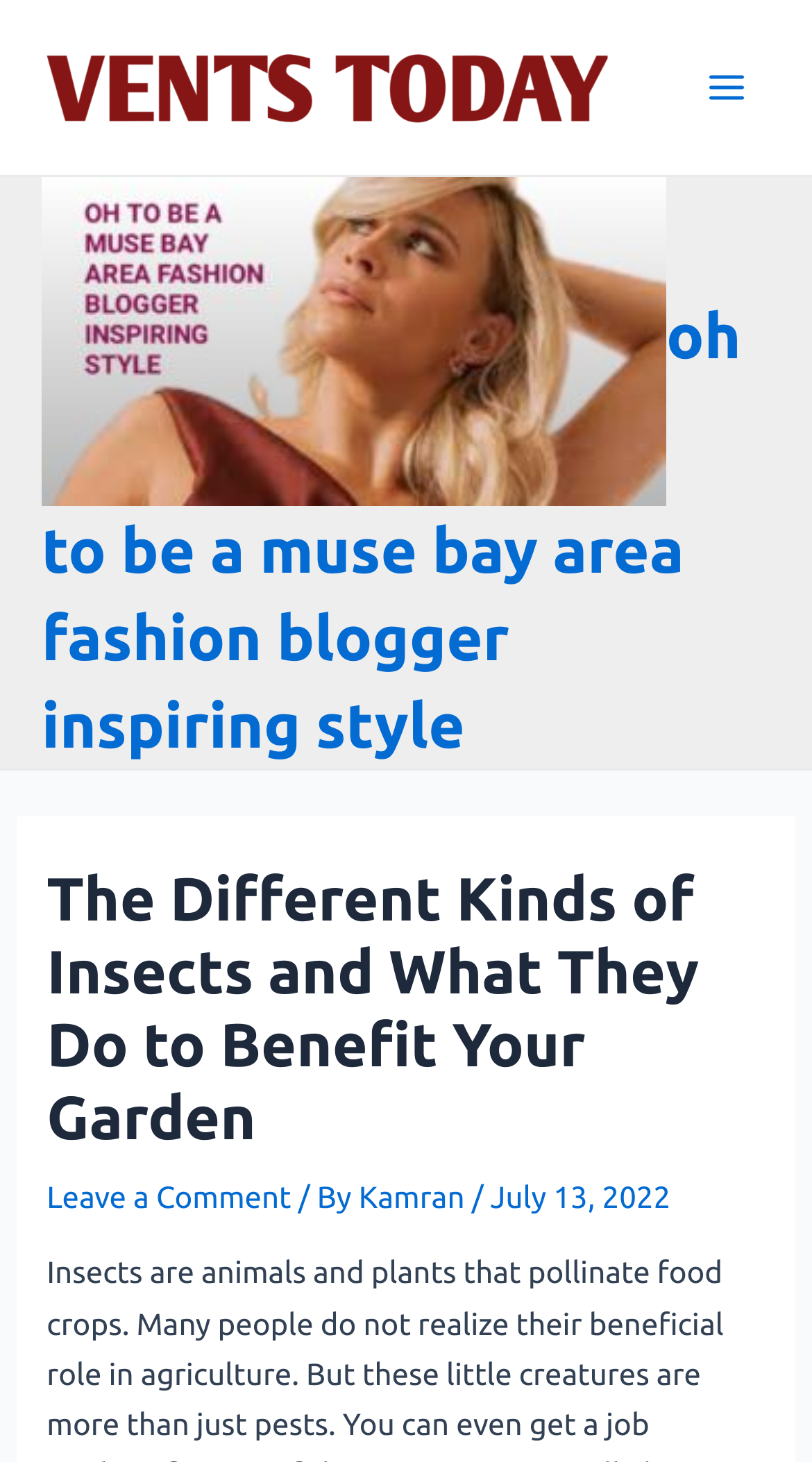Identify the title of the webpage and provide its text content.

oh to be a muse bay area fashion blogger inspiring style